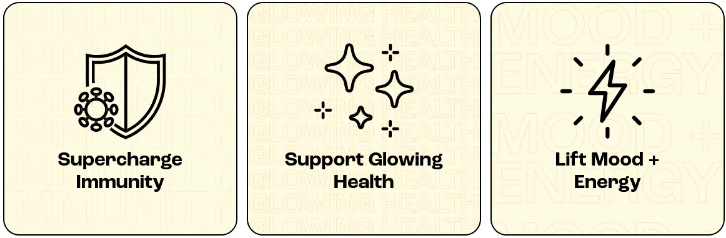What do the gummies aim to boost?
From the image, respond using a single word or phrase.

Mood and vitality